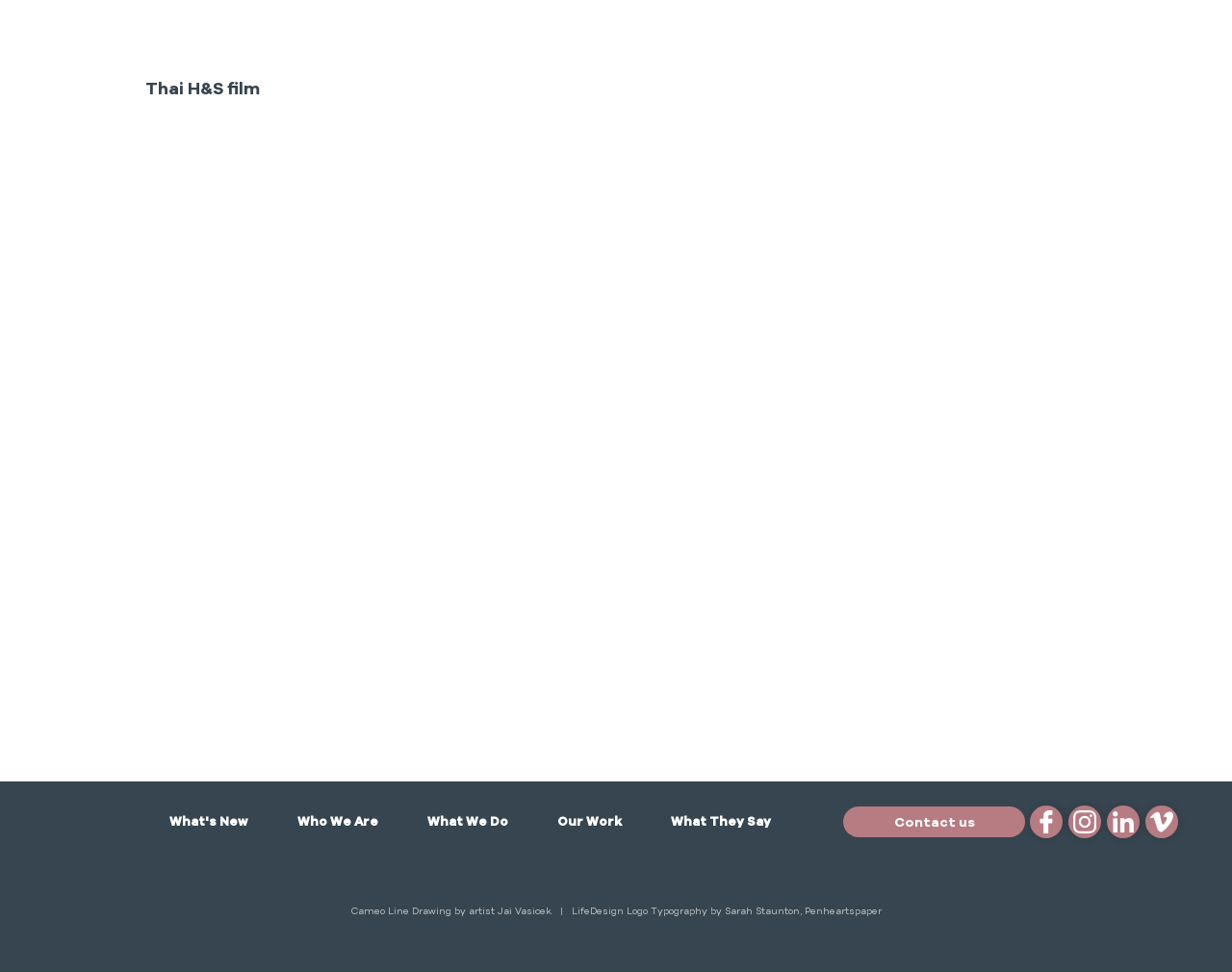Can you determine the bounding box coordinates of the area that needs to be clicked to fulfill the following instruction: "Go back to all work"?

[0.426, 0.684, 0.573, 0.722]